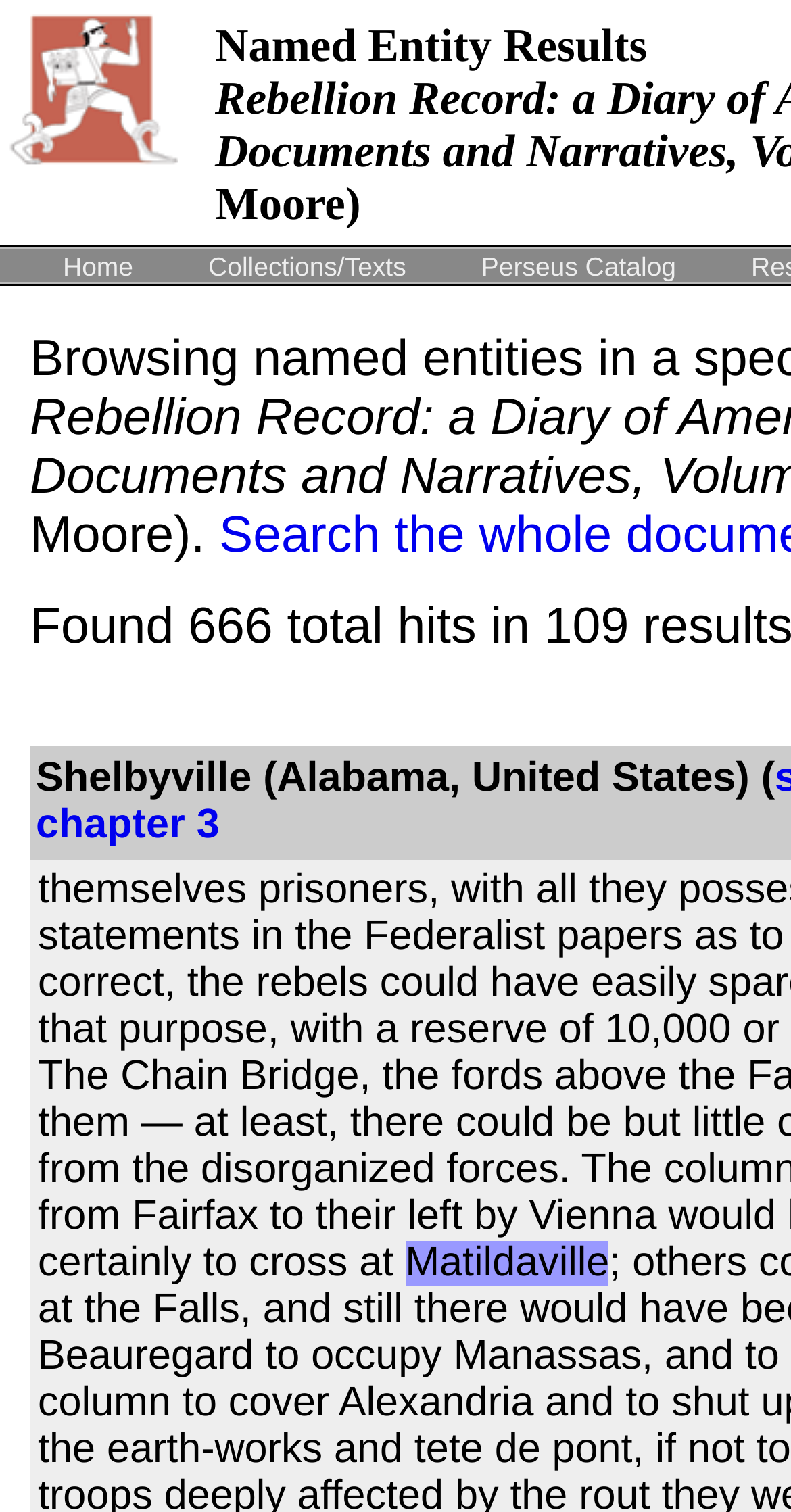How many links are in the top navigation bar? Based on the screenshot, please respond with a single word or phrase.

3